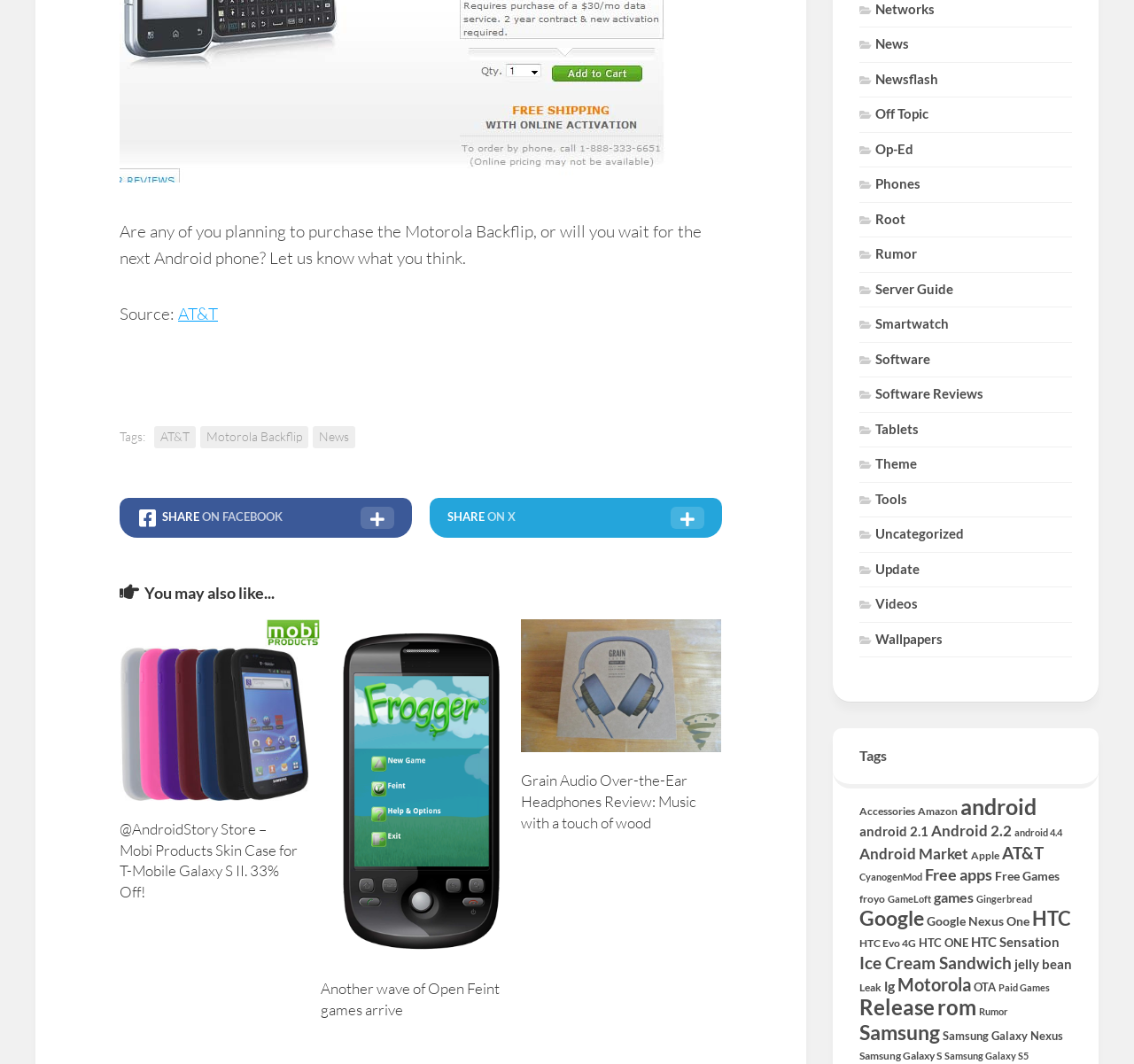What is the title of the section below the article?
Please give a detailed answer to the question using the information shown in the image.

The title of the section below the article can be determined by reading the heading that says ' You may also like...'. This indicates that the section is suggesting related articles.